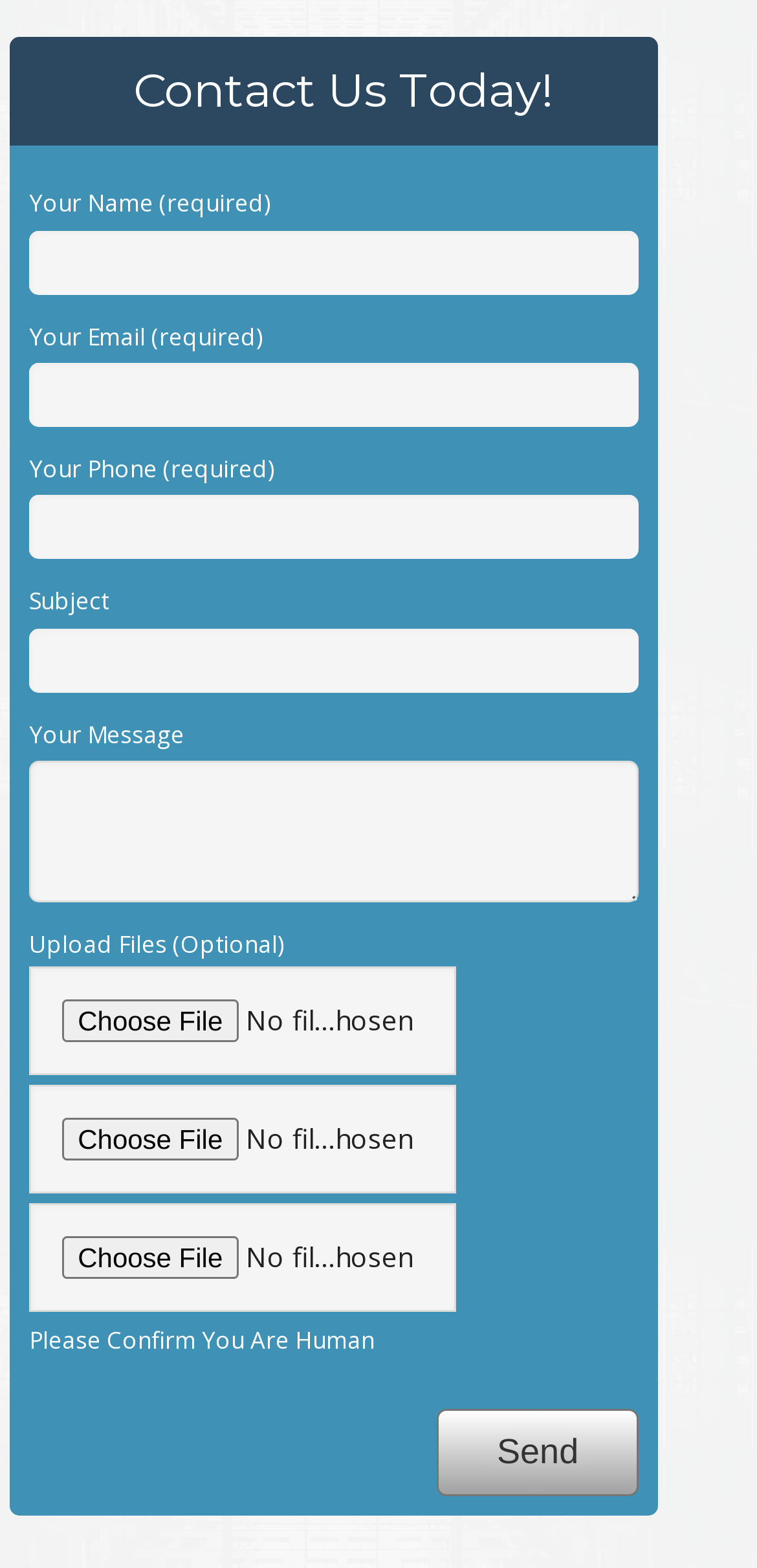Bounding box coordinates are to be given in the format (top-left x, top-left y, bottom-right x, bottom-right y). All values must be floating point numbers between 0 and 1. Provide the bounding box coordinate for the UI element described as: name="your-name"

[0.039, 0.147, 0.844, 0.188]